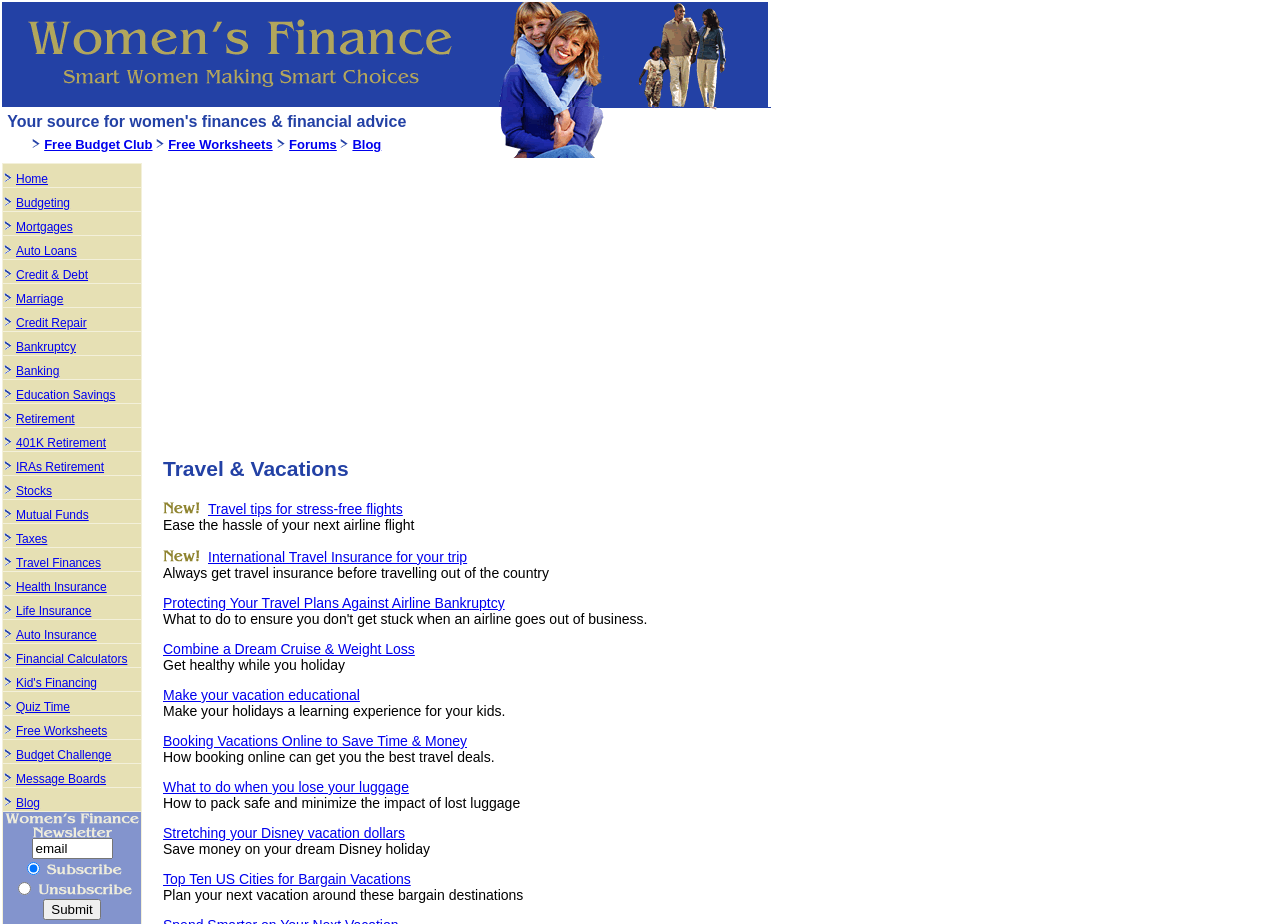What is the topic of the article 'Travel tips for stress-free flights'?
Look at the image and answer the question using a single word or phrase.

Travel